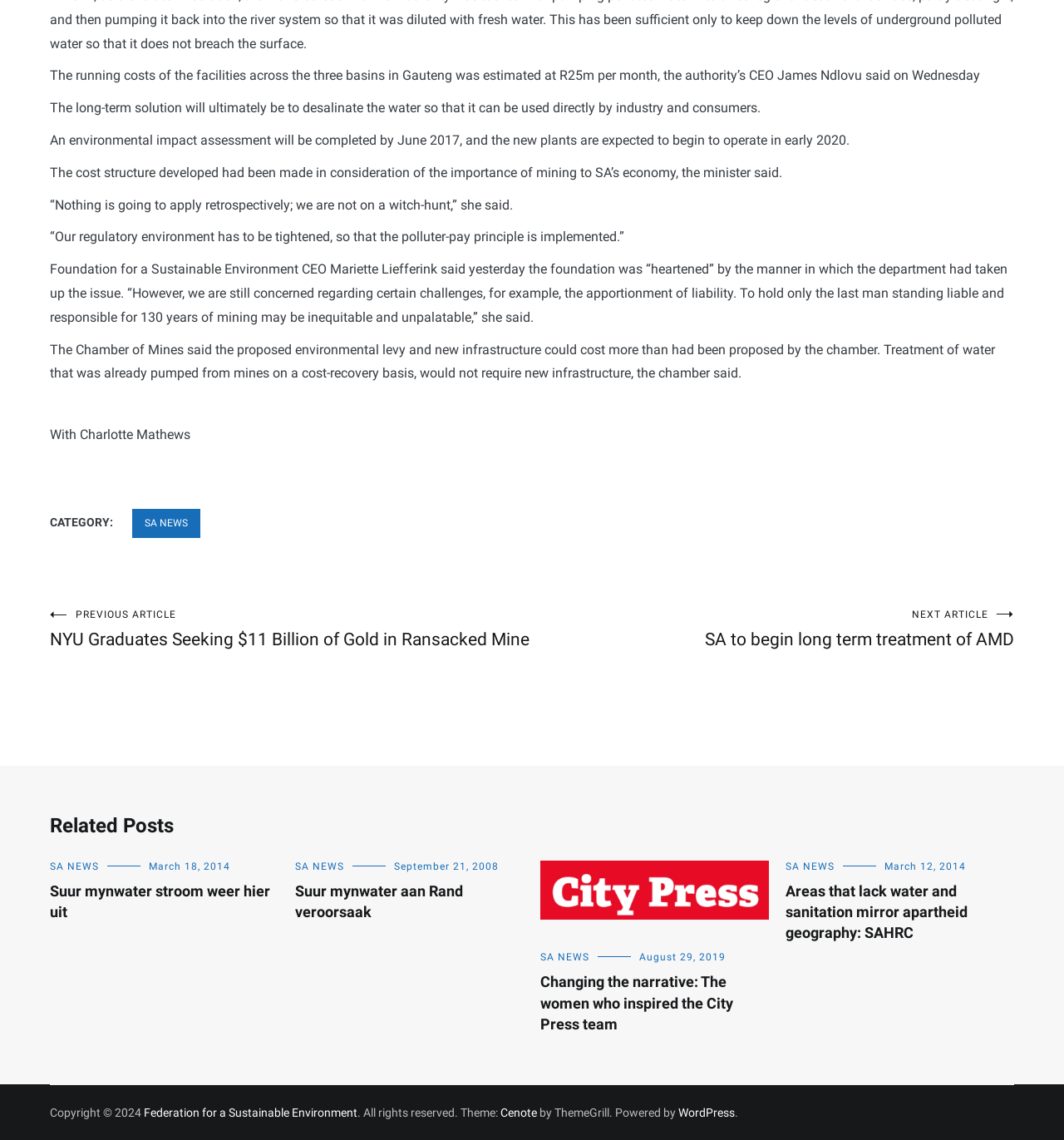Pinpoint the bounding box coordinates of the element to be clicked to execute the instruction: "Visit the Federation for a Sustainable Environment website".

[0.135, 0.97, 0.336, 0.982]